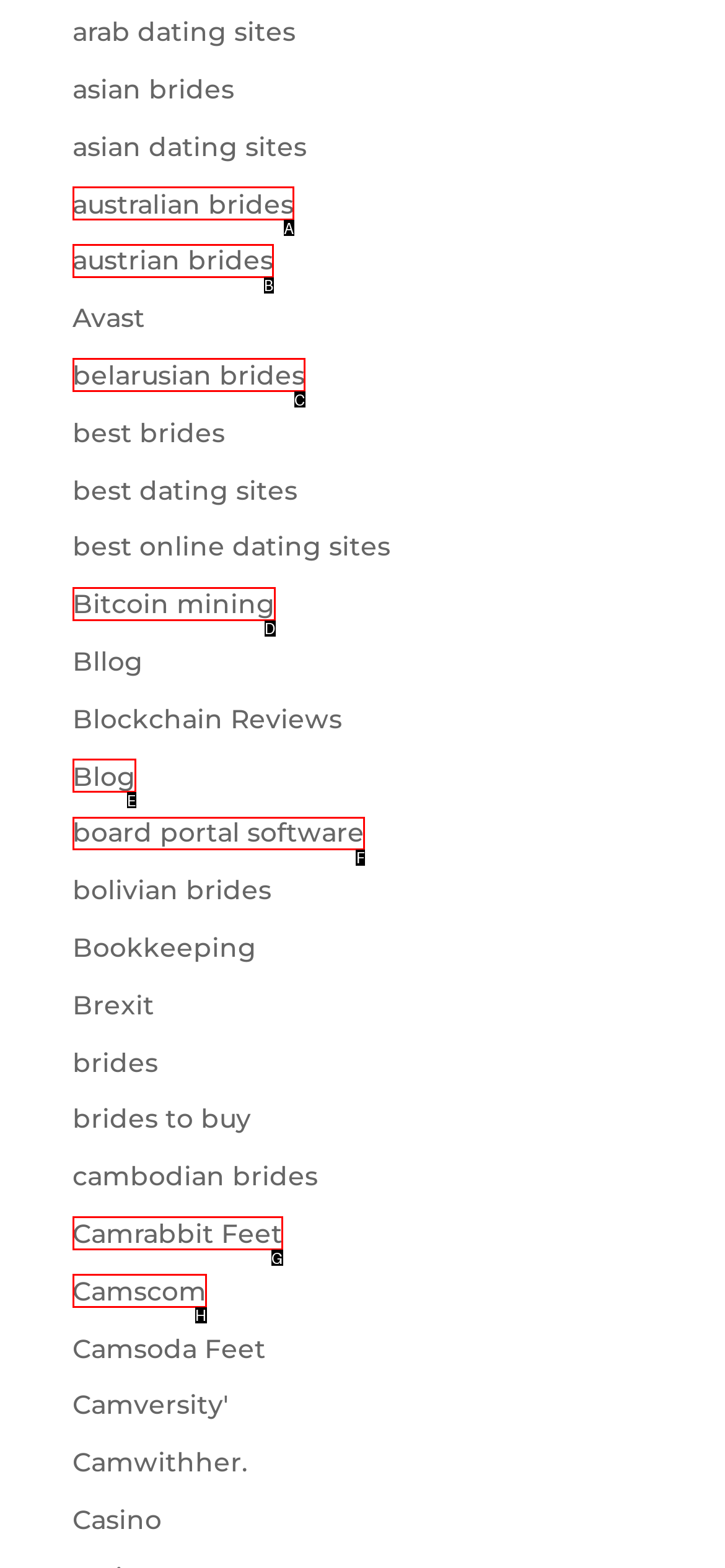Determine the letter of the UI element I should click on to complete the task: check out board portal software from the provided choices in the screenshot.

F